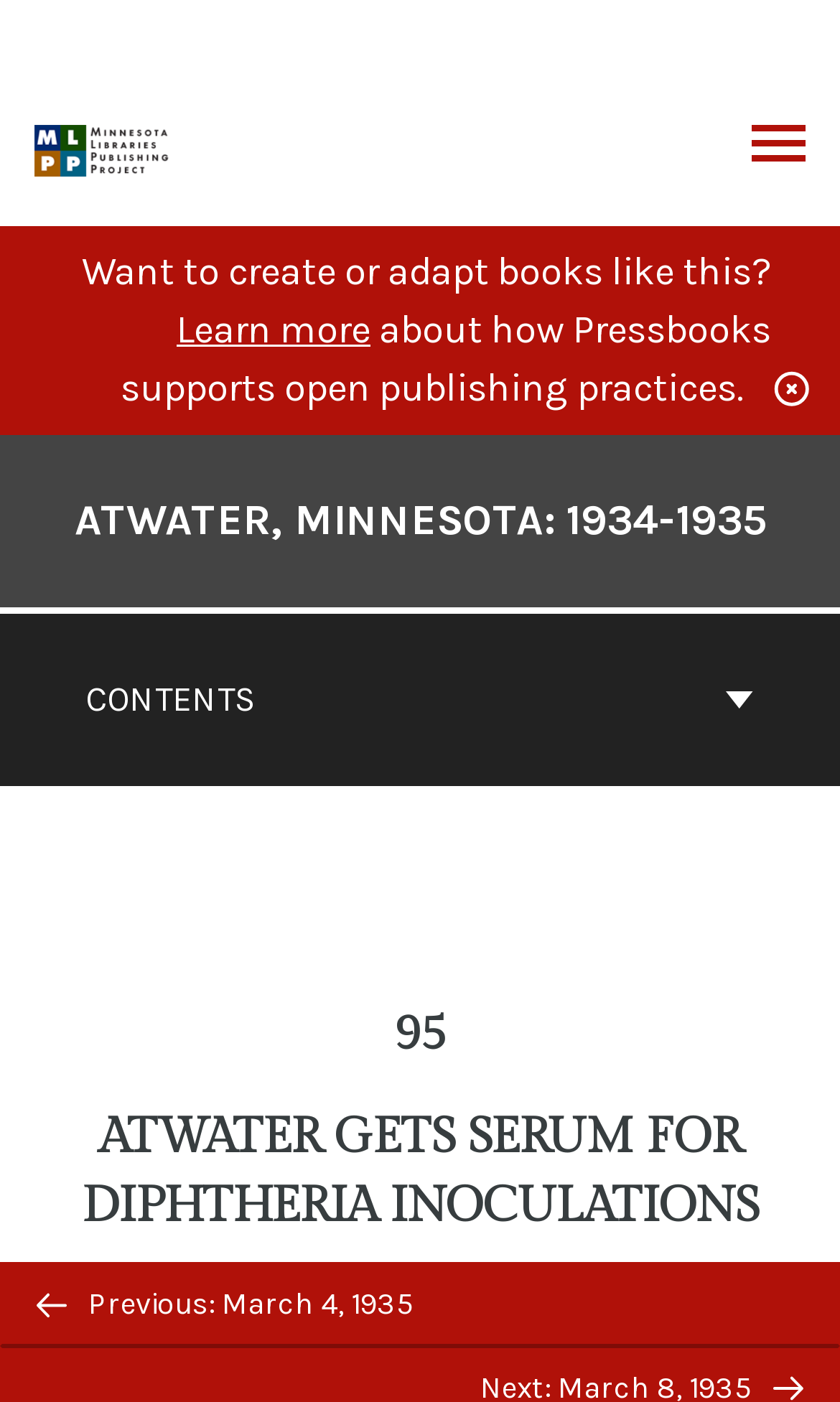What is the title of the book?
Provide a detailed and well-explained answer to the question.

I found the answer by looking at the navigation menu on the left side of the webpage, where there is a heading with the text 'Go to the cover page of Atwater, Minnesota: 1934-1935'.